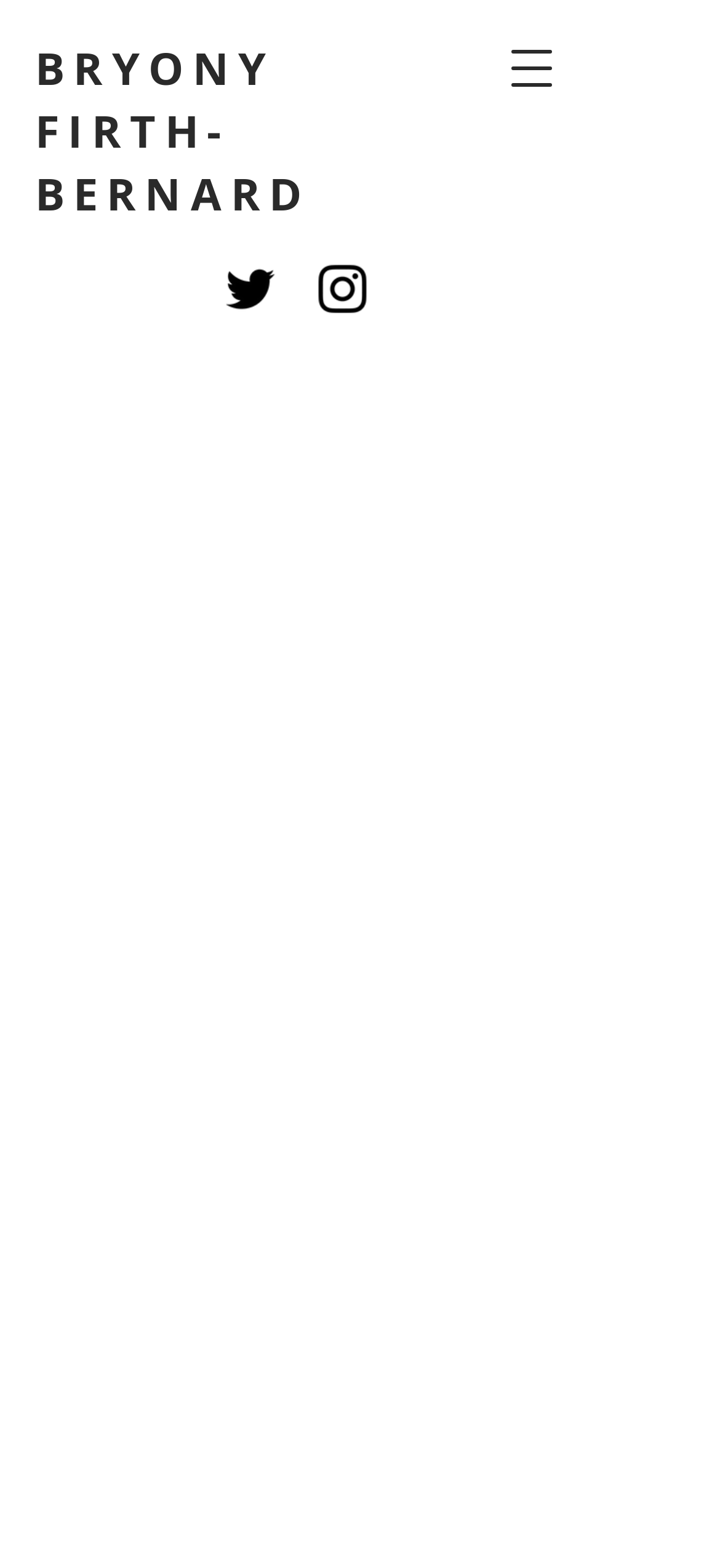Give a comprehensive overview of the webpage, including key elements.

The webpage is about the author, BRYONY FIRTH-BERNARD, and her journalism journey. At the top left, there is a link to the author's name. Below it, there is a social bar with two links, Twitter and Instagram, each accompanied by an icon. The social bar is positioned at the top center of the page.

To the top right, there is a button to open a navigation menu. When clicked, it will display a dialog with a heading "ABOUT" at the top. Below the heading, there is a paragraph of text that describes the author's journalism journey, which began when she was 13 years old. The text is divided into three sections, with the first section describing how she received a call from a writer at Mizz magazine, the second section continuing the story, and the third section ending with the phrase "I know".

Overall, the webpage has a simple layout with a focus on the author's personal story and her social media presence.